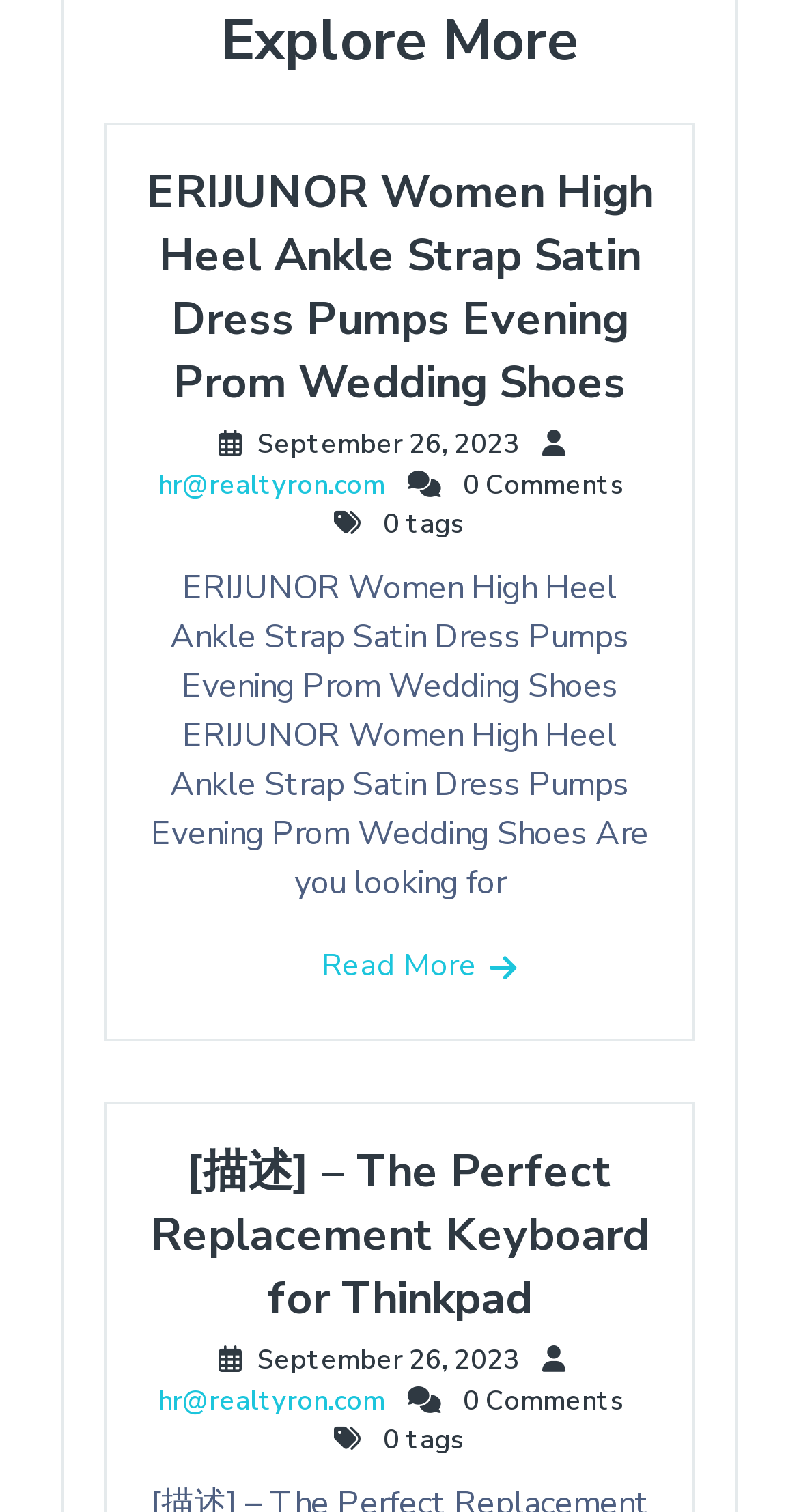Answer briefly with one word or phrase:
What is the email address of the author?

hr@realtyron.com